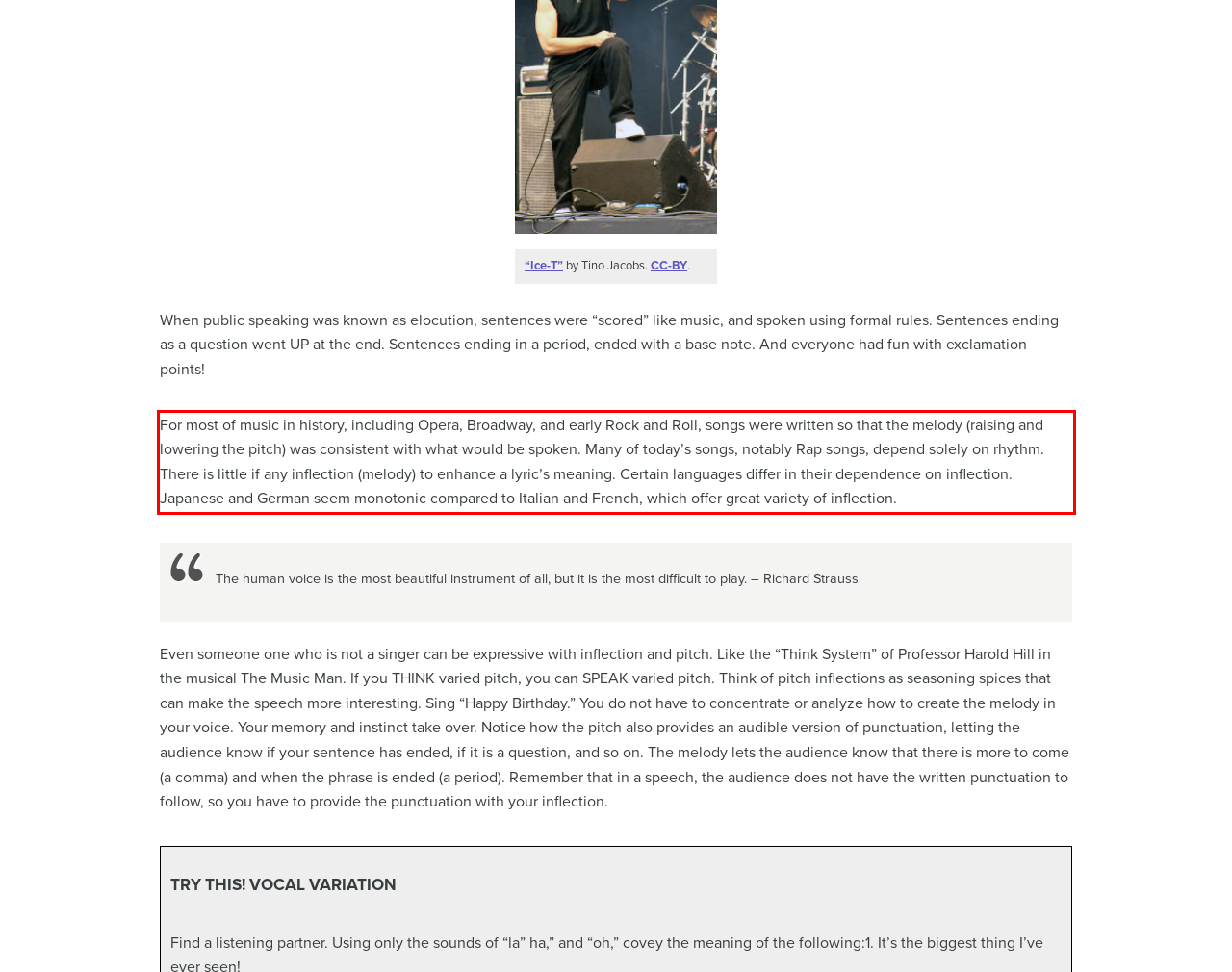Observe the screenshot of the webpage that includes a red rectangle bounding box. Conduct OCR on the content inside this red bounding box and generate the text.

For most of music in history, including Opera, Broadway, and early Rock and Roll, songs were written so that the melody (raising and lowering the pitch) was consistent with what would be spoken. Many of today’s songs, notably Rap songs, depend solely on rhythm. There is little if any inflection (melody) to enhance a lyric’s meaning. Certain languages differ in their dependence on inflection. Japanese and German seem monotonic compared to Italian and French, which offer great variety of inflection.